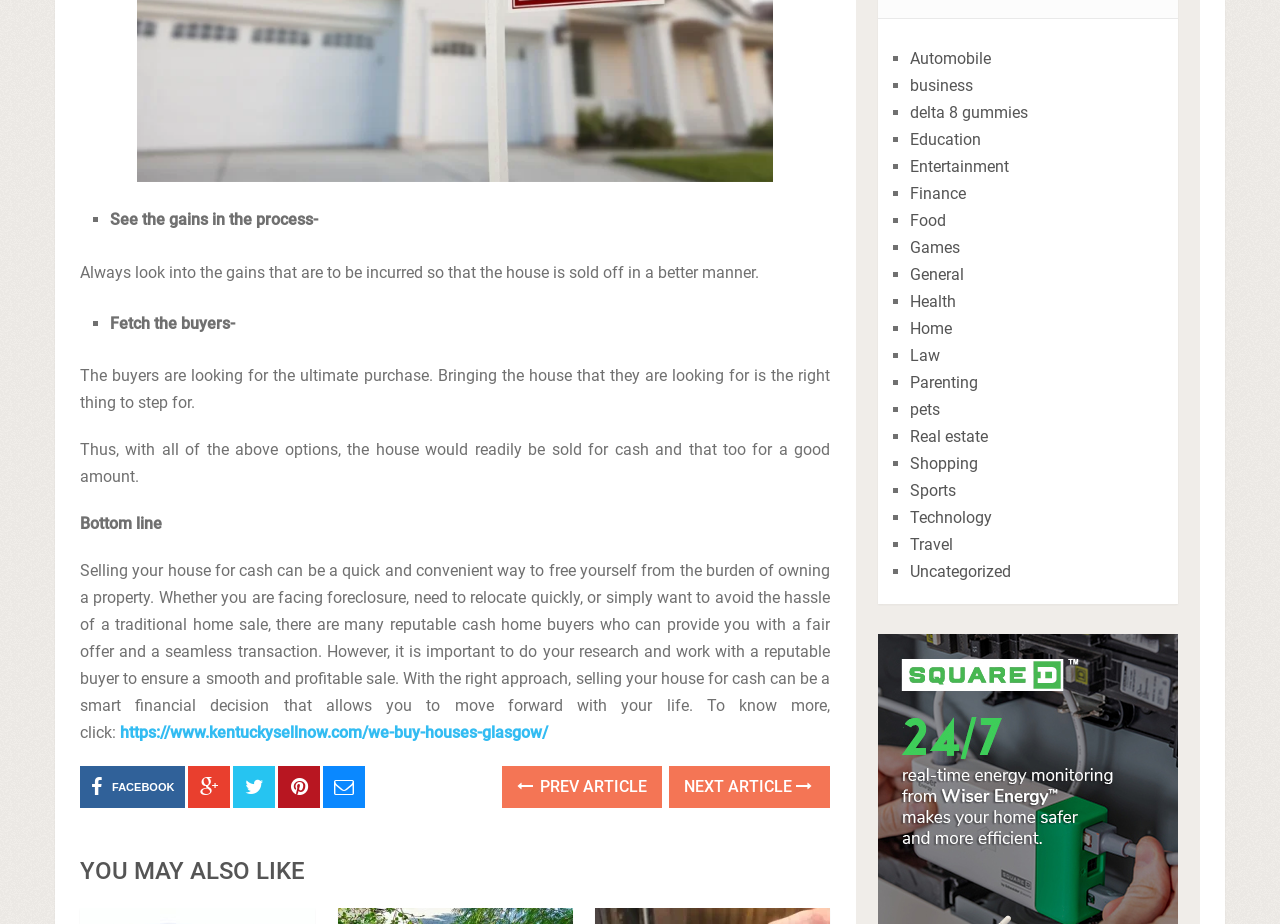What is the tone of the webpage?
Based on the visual information, provide a detailed and comprehensive answer.

The tone of the webpage appears to be informative, as it provides detailed information and explanations about selling a house for cash, without any emotional or persuasive language.